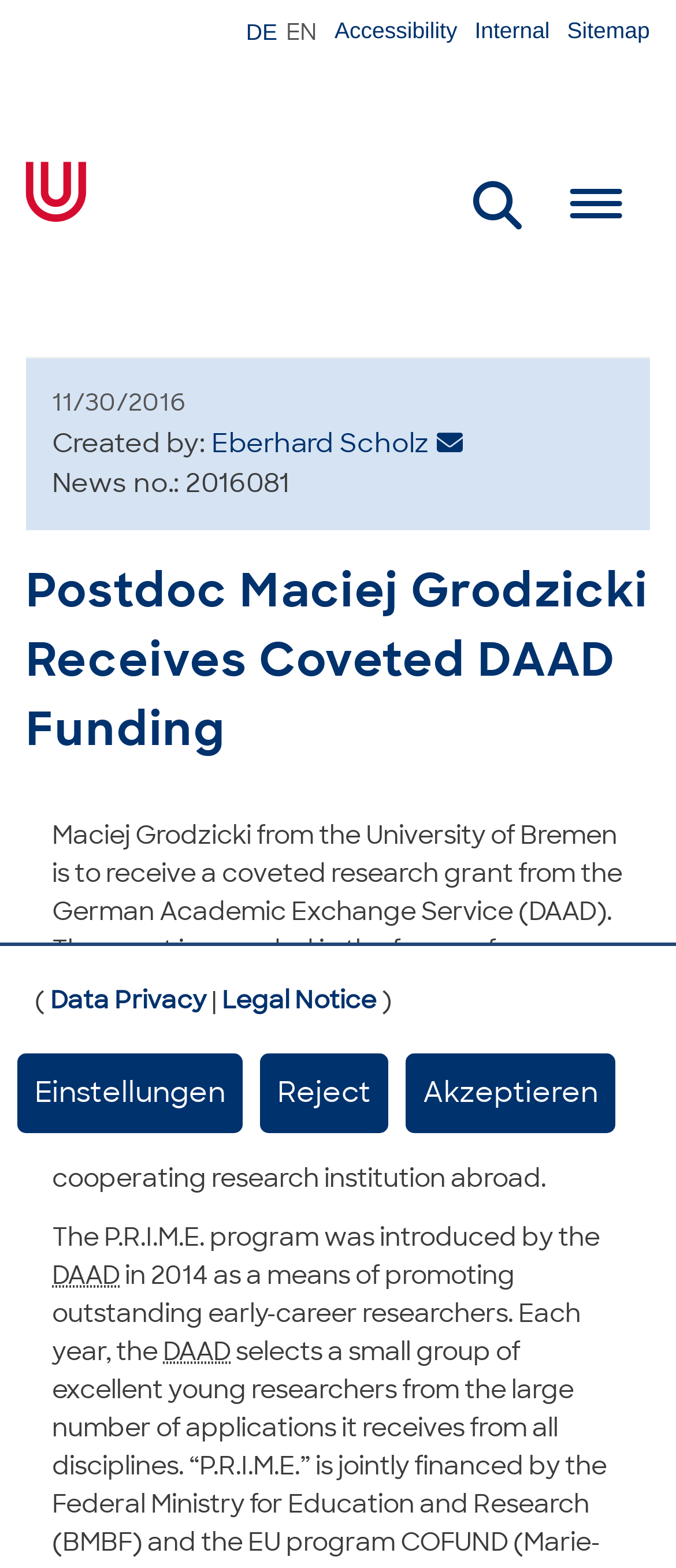Provide a comprehensive description of the webpage.

The webpage is about a news article from the University of Bremen, announcing that Postdoc Maciej Grodzicki has received coveted DAAD funding. 

At the top left corner, there is a logo of the University of Bremen, which is also a link to the home page. Next to it, there are several links, including "DE", "EN", "Accessibility", "Internal", and "Sitemap", which are likely language options and navigation links. 

On the right side of the top section, there is a navigation button and a search button. The search button has a popup menu. 

Below the top section, there is a time stamp indicating the publication date of the news article, which is November 30, 2016. The author of the article, Eberhard Scholz, is credited below the time stamp. 

The main heading of the article, "Postdoc Maciej Grodzicki Receives Coveted DAAD Funding", is prominently displayed in the middle of the page. 

The article itself is a long paragraph that describes the DAAD funding program and Maciej Grodzicki's research project. The text is divided into several sections, with abbreviations for "Deutscher Akademischer Austausch Dienst" (DAAD) expanded in the text. 

At the bottom of the page, there are several buttons and links, including a button to scroll to the bottom of the page, links to "Data Privacy" and "Legal Notice", and buttons to configure settings and accept or reject something, likely related to data privacy.